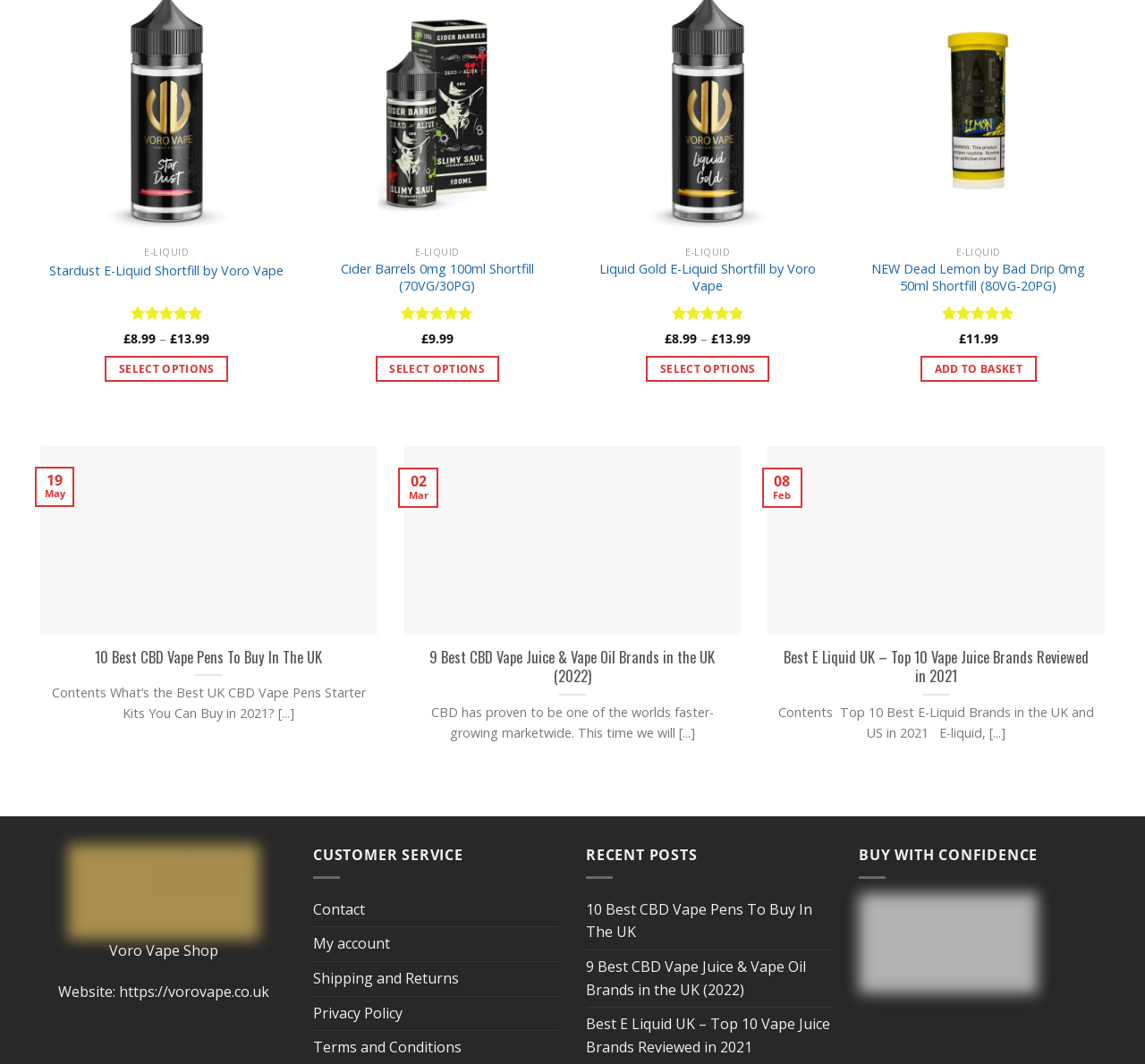Please give the bounding box coordinates of the area that should be clicked to fulfill the following instruction: "View 10 Best CBD Vape Pens To Buy In The UK". The coordinates should be in the format of four float numbers from 0 to 1, i.e., [left, top, right, bottom].

[0.083, 0.607, 0.282, 0.625]